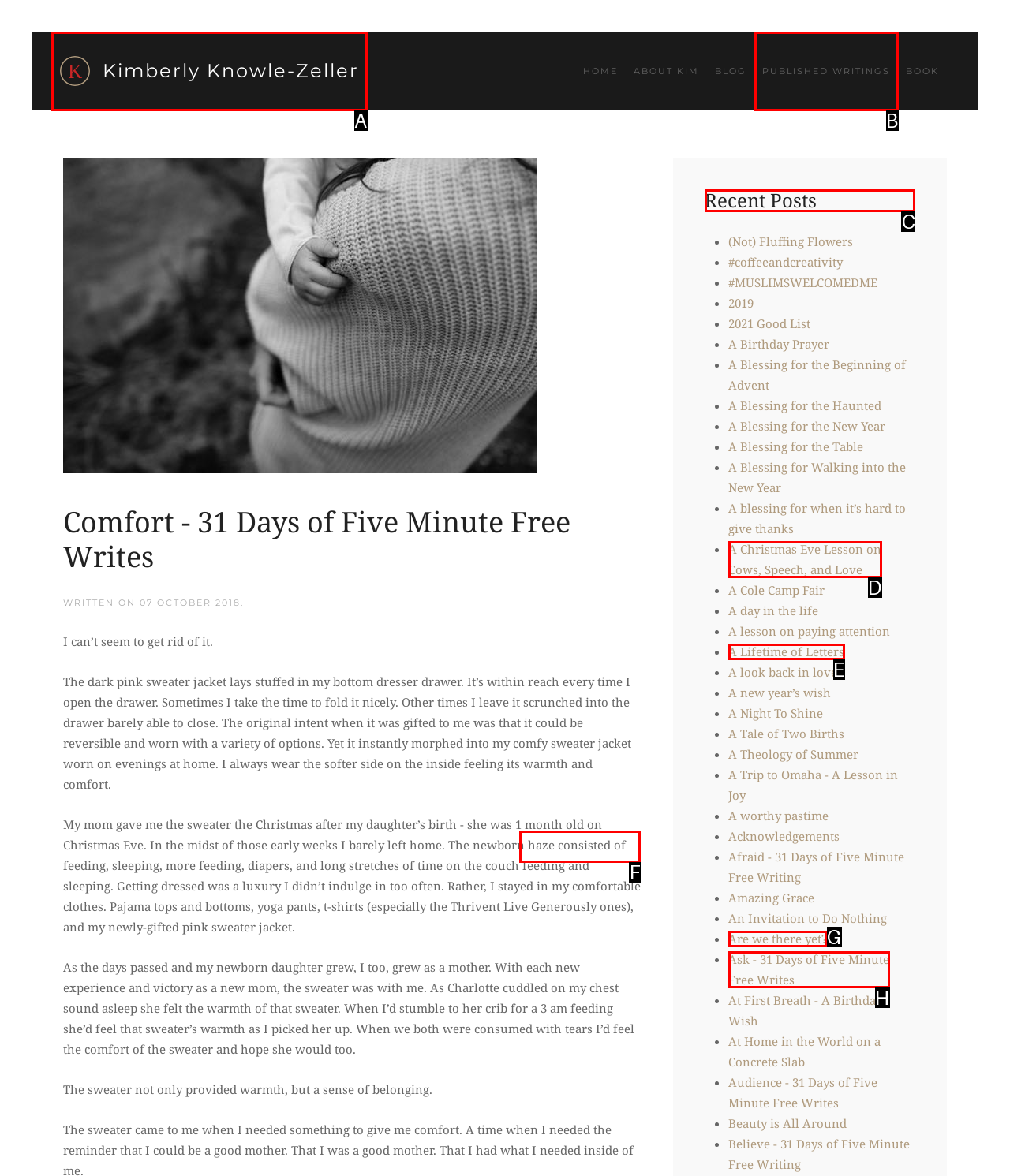From the given options, tell me which letter should be clicked to complete this task: View the 'Recent Posts' section
Answer with the letter only.

C